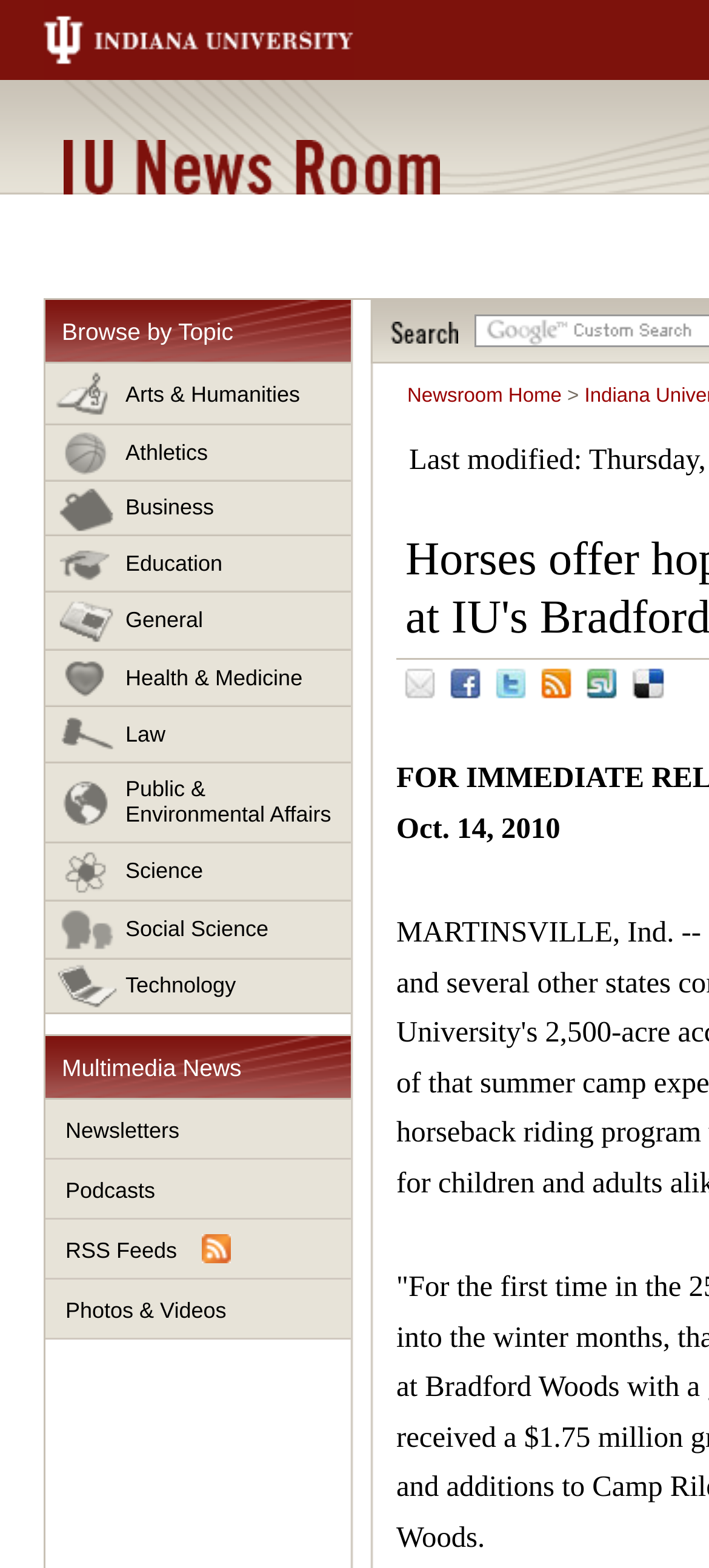Using the element description: "IU News Room", determine the bounding box coordinates for the specified UI element. The coordinates should be four float numbers between 0 and 1, [left, top, right, bottom].

[0.09, 0.089, 0.621, 0.124]